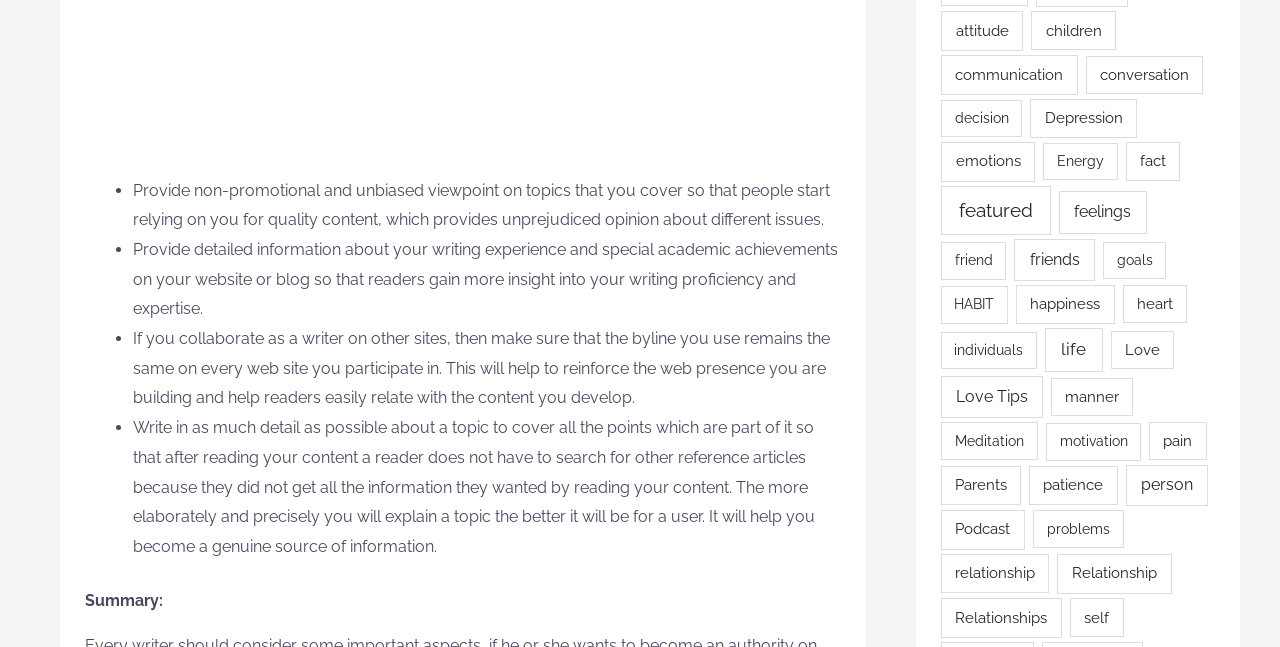Please respond in a single word or phrase: 
What is the importance of writing in detail about a topic?

To provide all necessary information